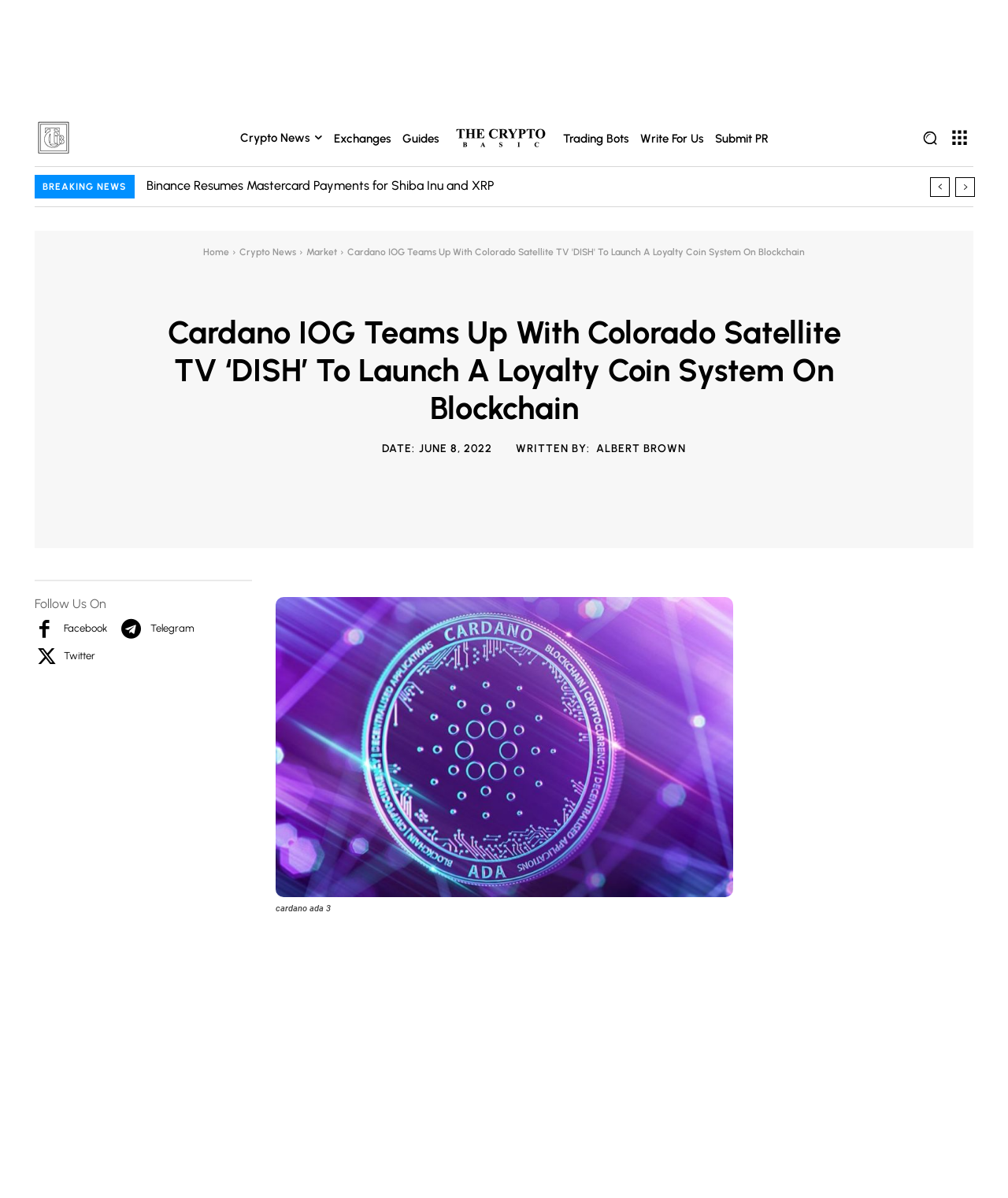Analyze the image and deliver a detailed answer to the question: What is the main topic of this webpage?

Based on the webpage's structure and content, it appears to be a news website focused on cryptocurrency and blockchain technology. The presence of headings such as 'BREAKING NEWS' and links to articles about specific cryptocurrencies like XRP and SHIB suggest that the main topic of this webpage is crypto news.